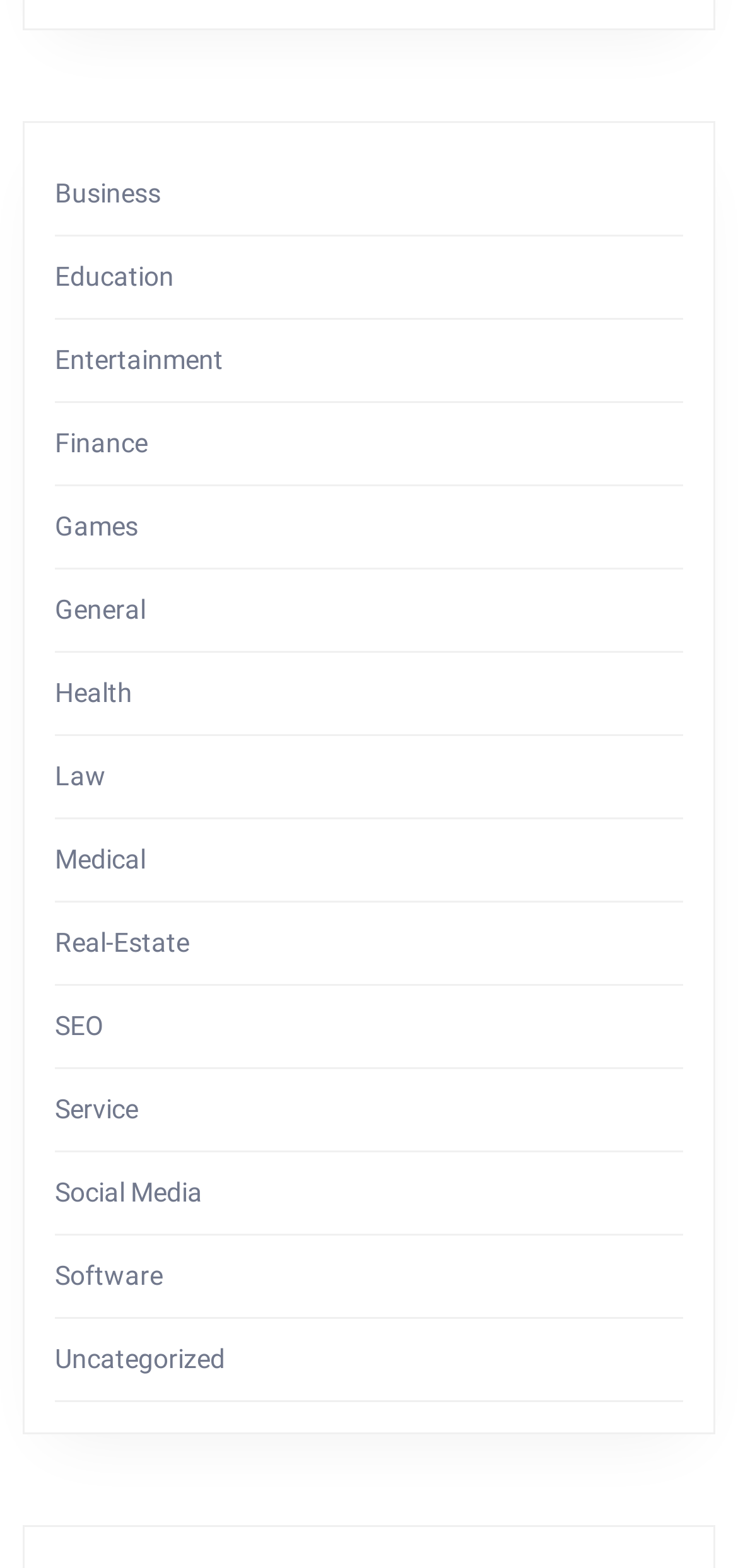Please indicate the bounding box coordinates of the element's region to be clicked to achieve the instruction: "Go to Entertainment". Provide the coordinates as four float numbers between 0 and 1, i.e., [left, top, right, bottom].

[0.074, 0.22, 0.303, 0.239]